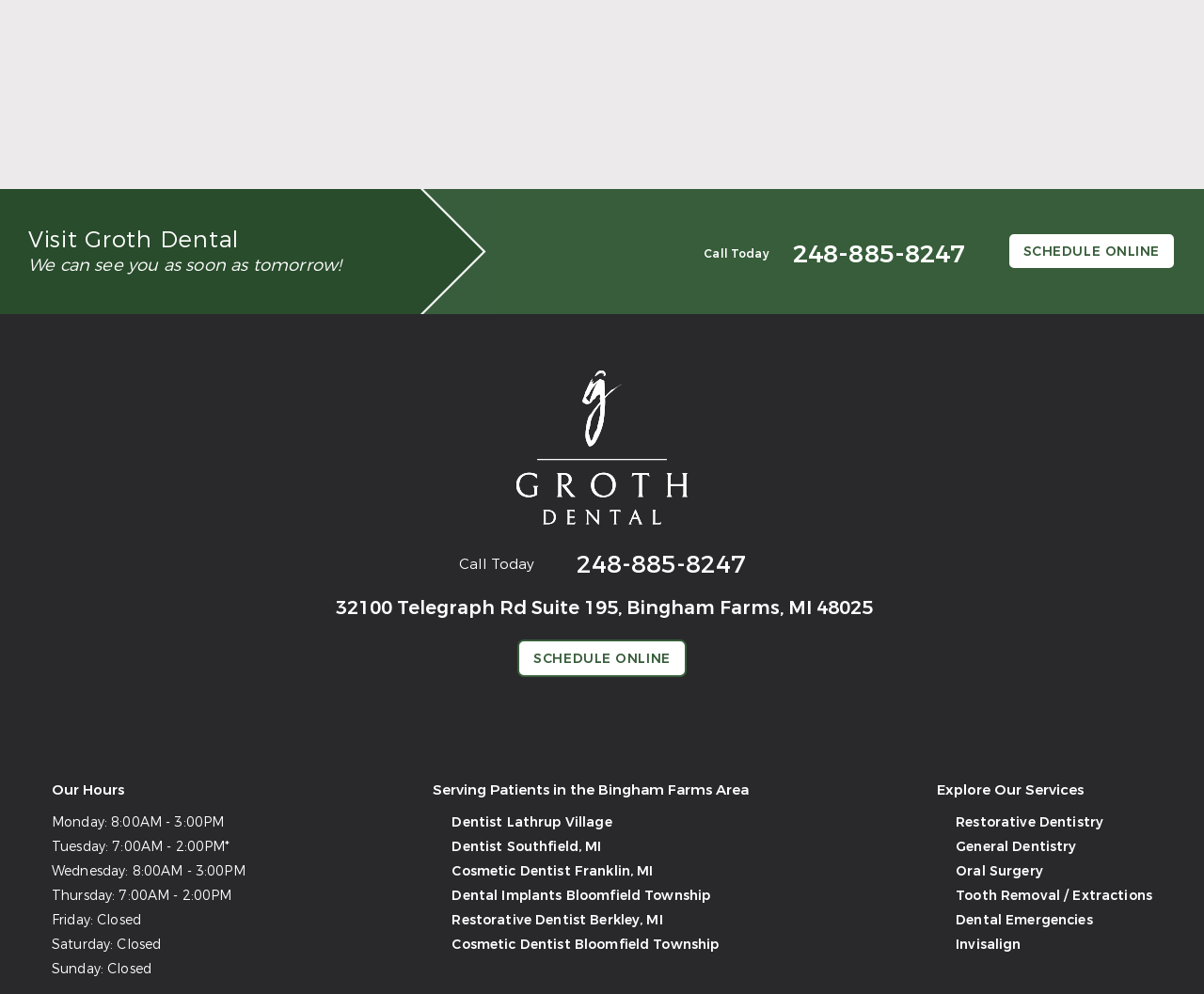What is the phone number to call?
Please use the visual content to give a single word or phrase answer.

248-885-8247